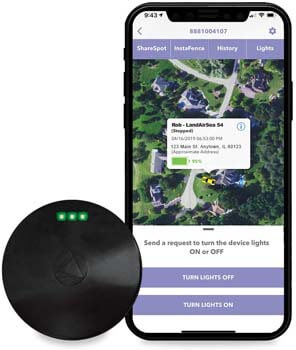What is the purpose of the tracker?
Please give a detailed and elaborate answer to the question based on the image.

The purpose of the tracker is inferred by understanding the caption, which explains that the tracker is designed for 'monitoring vehicles, people, and personal assets', making it an ideal choice for those seeking peace of mind regarding safety and location awareness.